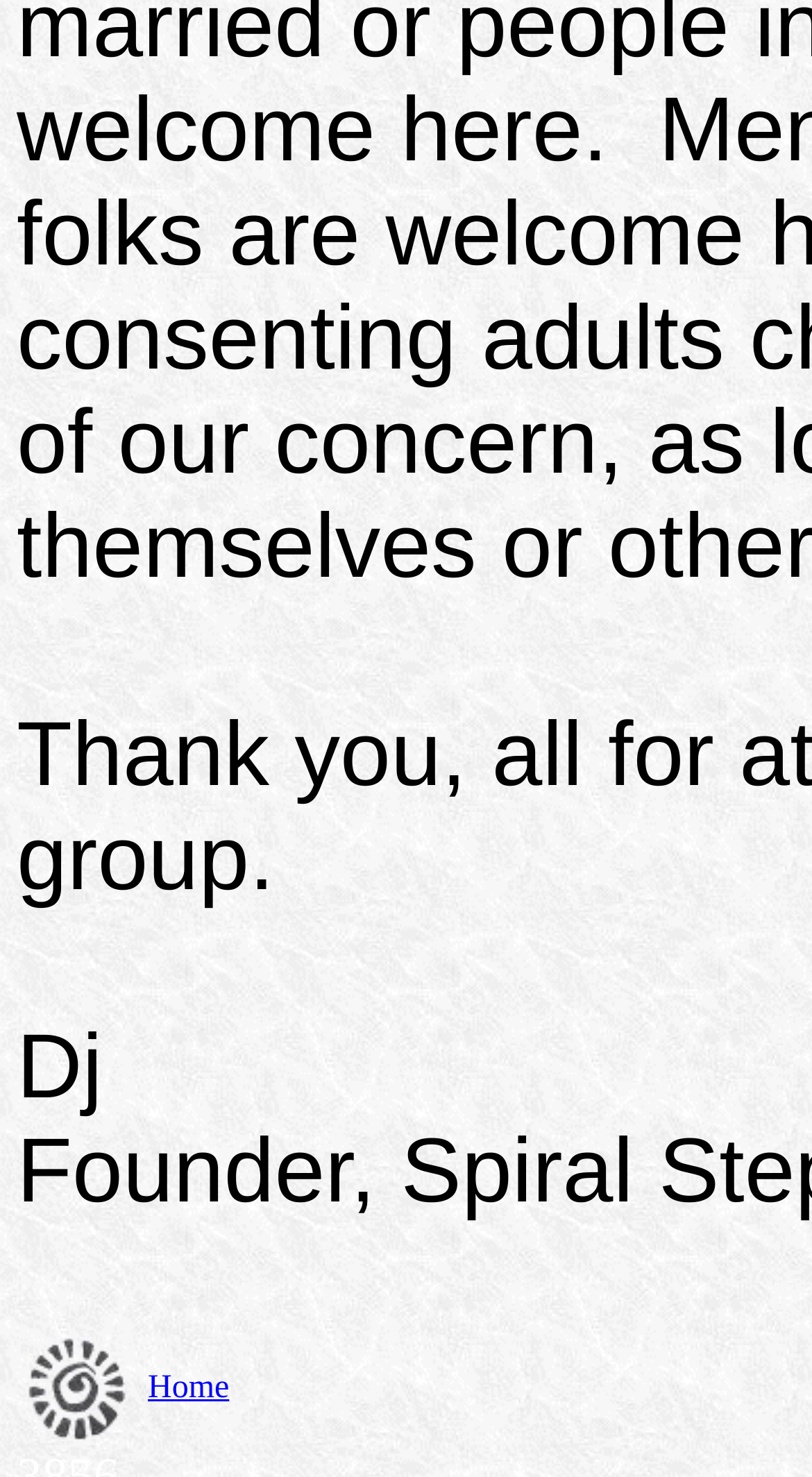What is the text of the first static text element?
Examine the image and give a concise answer in one word or a short phrase.

Dj